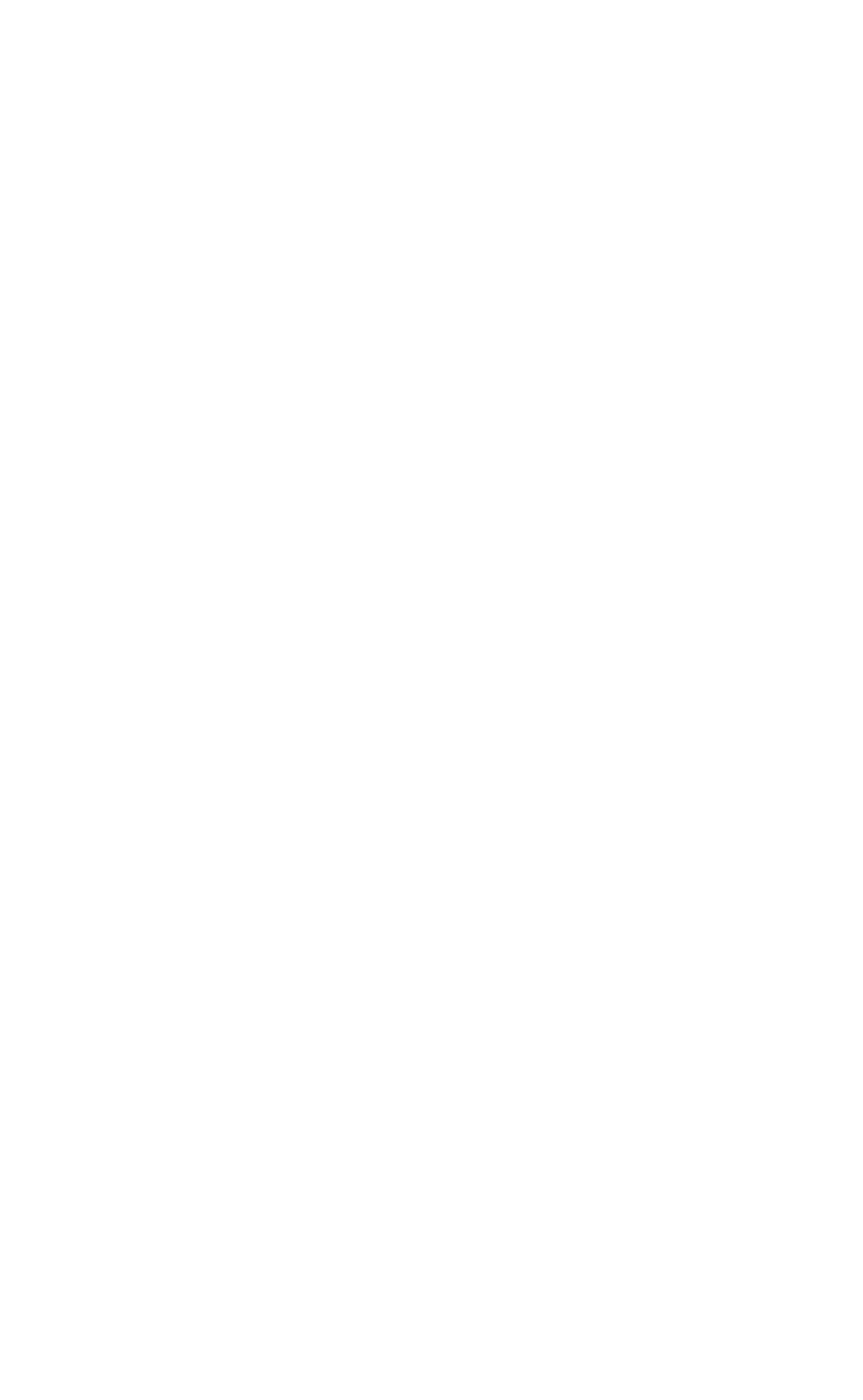Locate the bounding box coordinates of the element that should be clicked to execute the following instruction: "Explore 'Holistic therapy'".

[0.144, 0.549, 0.438, 0.582]